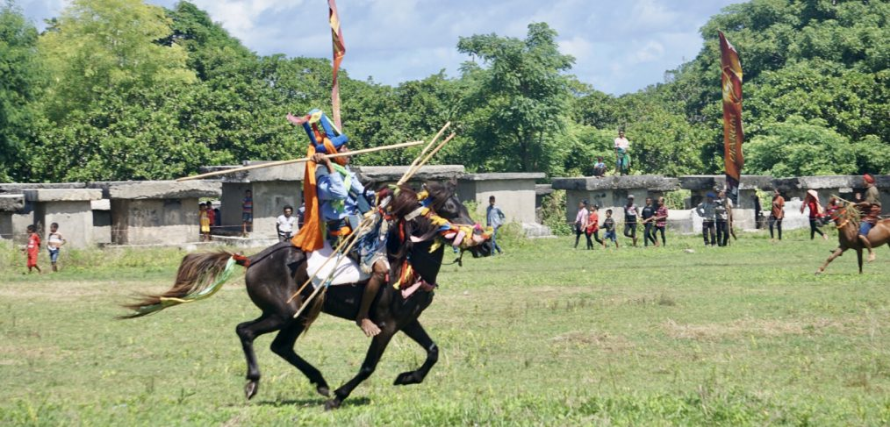Reply to the question with a brief word or phrase: What is the color of the sky in the background?

Vibrant blue